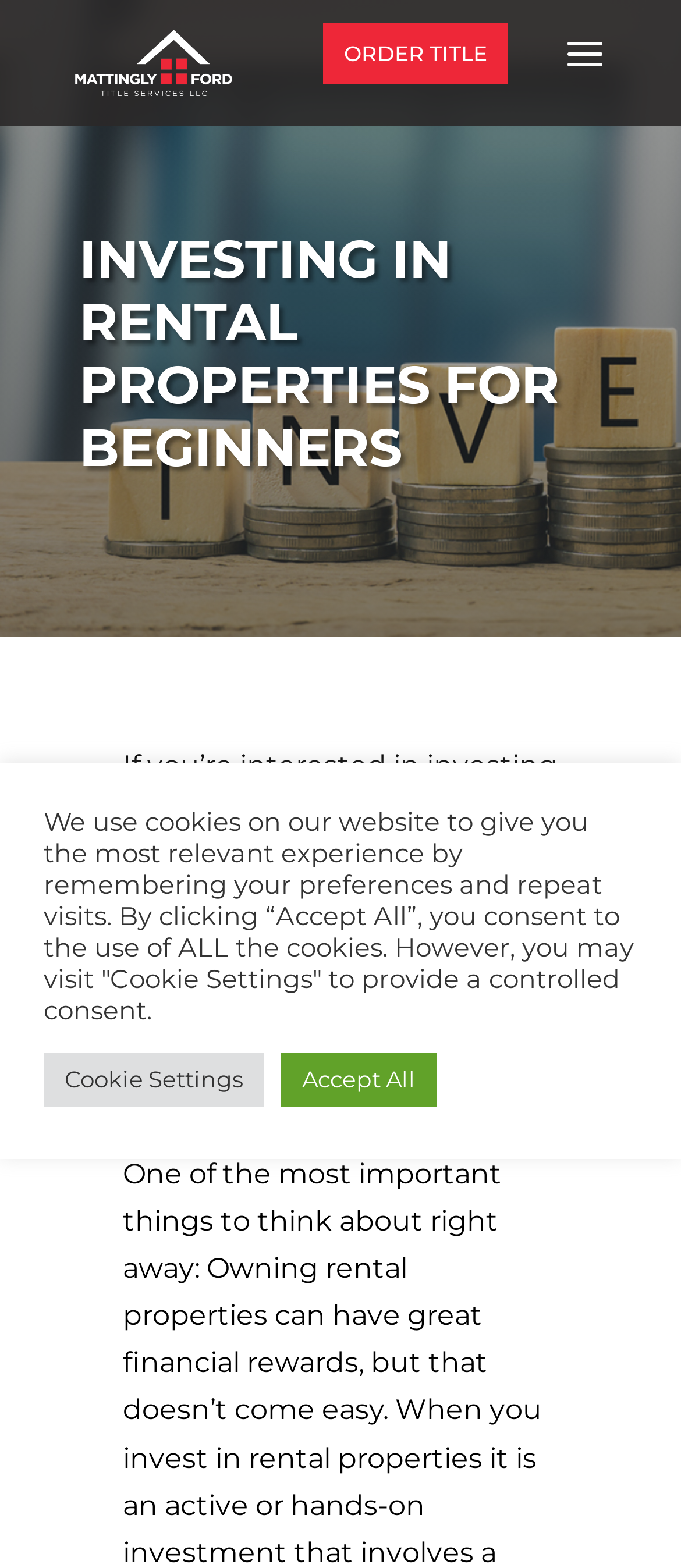Write an extensive caption that covers every aspect of the webpage.

The webpage is about investing in rental properties for beginners, specifically provided by Mattingly Ford Title Services. At the top left, there is a link and an image, both labeled as "Mattingly Ford Title Services", which likely serve as a logo or branding element. 

Below the logo, there is a prominent heading that reads "INVESTING IN RENTAL PROPERTIES FOR BEGINNERS", taking up a significant portion of the page's width. 

To the right of the logo, there is a call-to-action link labeled "ORDER TITLE". 

Further down the page, there is a block of text that provides an introduction to the guide, explaining that it is intended for those interested in investing in rental properties and wanting to become more educated on the topic. This text is positioned roughly in the middle of the page.

At the bottom of the page, there is a notification about the use of cookies on the website. This notification includes two buttons, "Cookie Settings" and "Accept All", which allow users to manage their cookie preferences. The notification is positioned near the bottom of the page, spanning about two-thirds of the page's width.